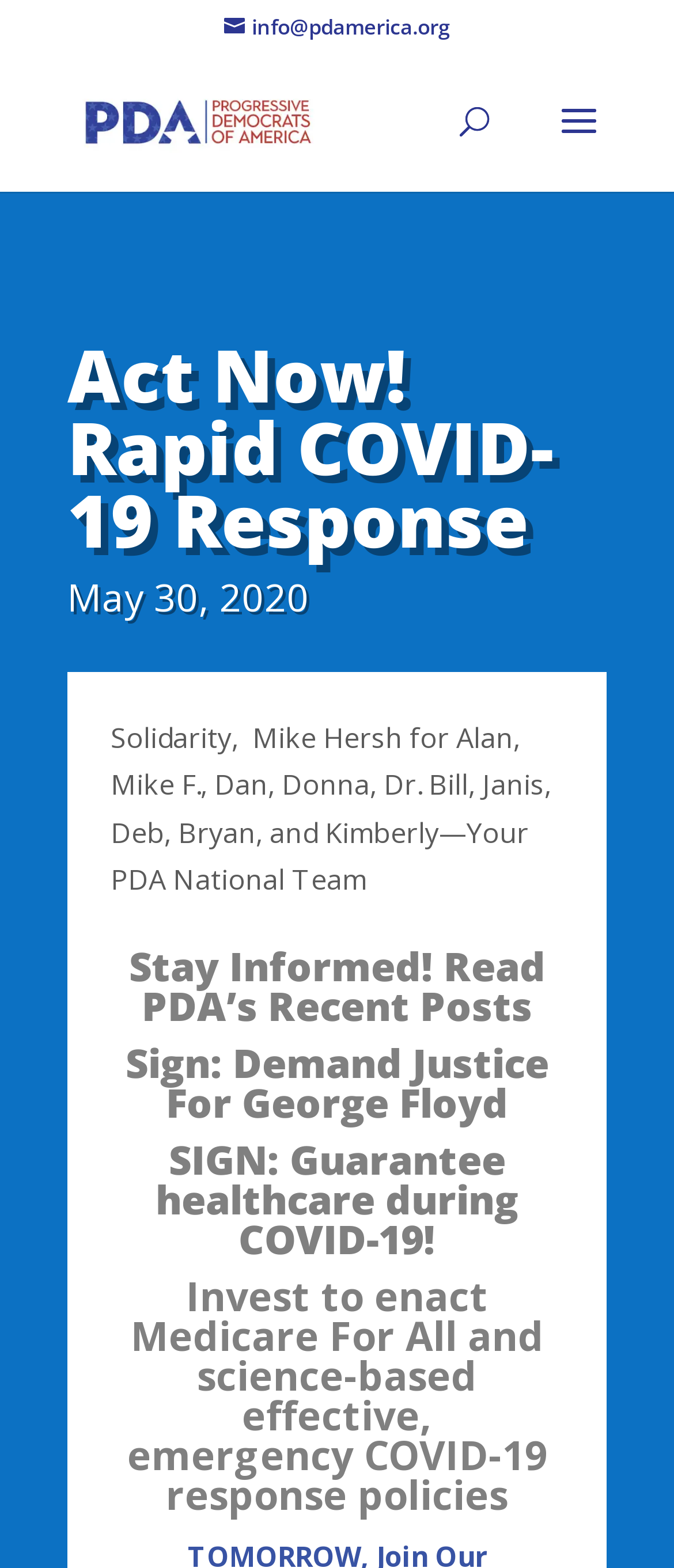Answer the question with a single word or phrase: 
How many headings are on this webpage?

4